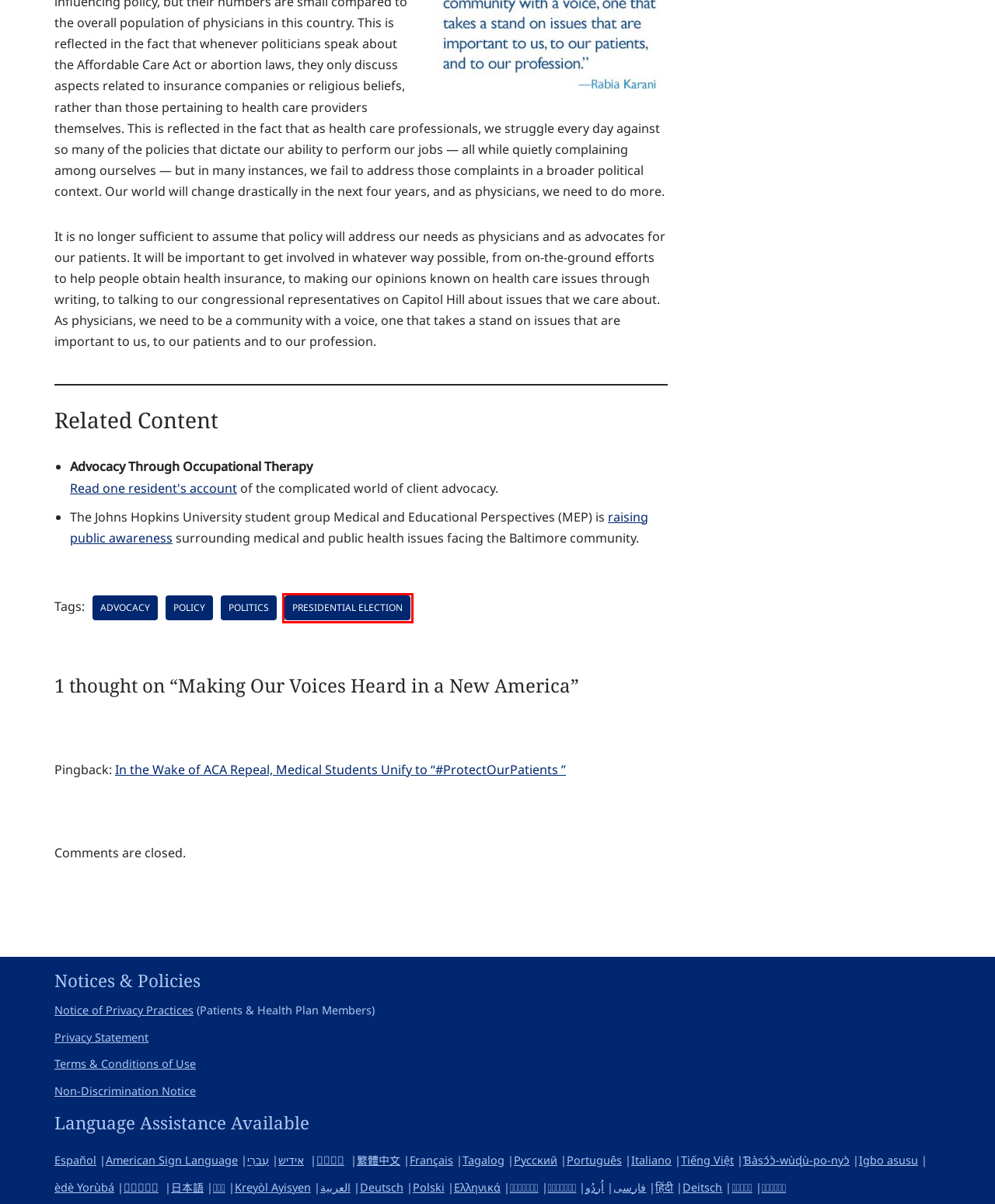You are provided with a screenshot of a webpage that has a red bounding box highlighting a UI element. Choose the most accurate webpage description that matches the new webpage after clicking the highlighted element. Here are your choices:
A. In the Wake of ACA Repeal, Medical Students Unify to “#ProtectOurPatients” | Biomedical Odyssey
B. Information Technology at Johns Hopkins
C. Advocacy Through Occupational Therapy | Biomedical Odyssey
D. advocacy | Biomedical Odyssey
E. politics | Biomedical Odyssey
F. Medical and Educational Perspectives Campaign for Progress | Biomedical Odyssey
G. policy | Biomedical Odyssey
H. presidential election | Biomedical Odyssey

H